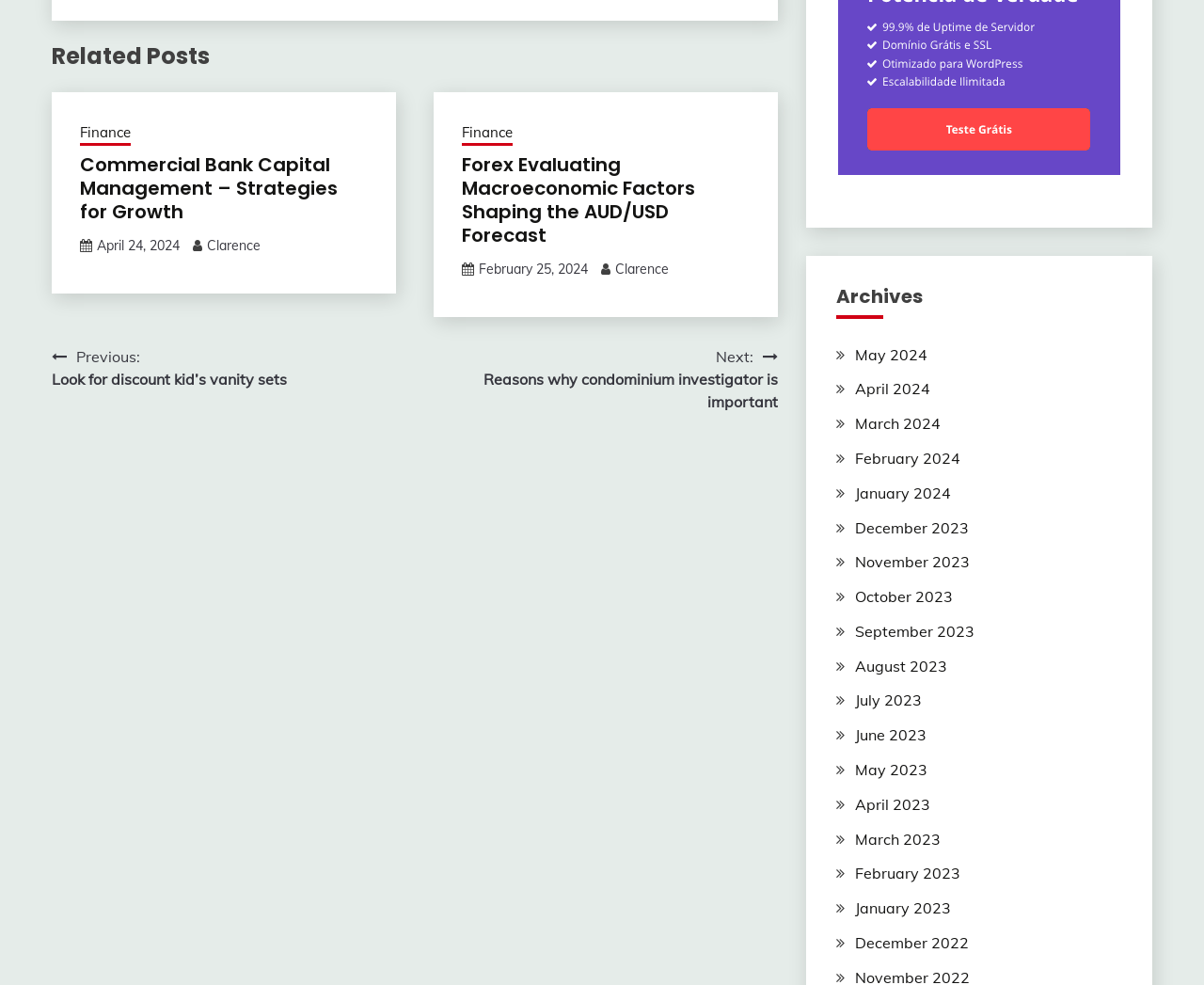Give a one-word or phrase response to the following question: What is the category of the first post?

Finance